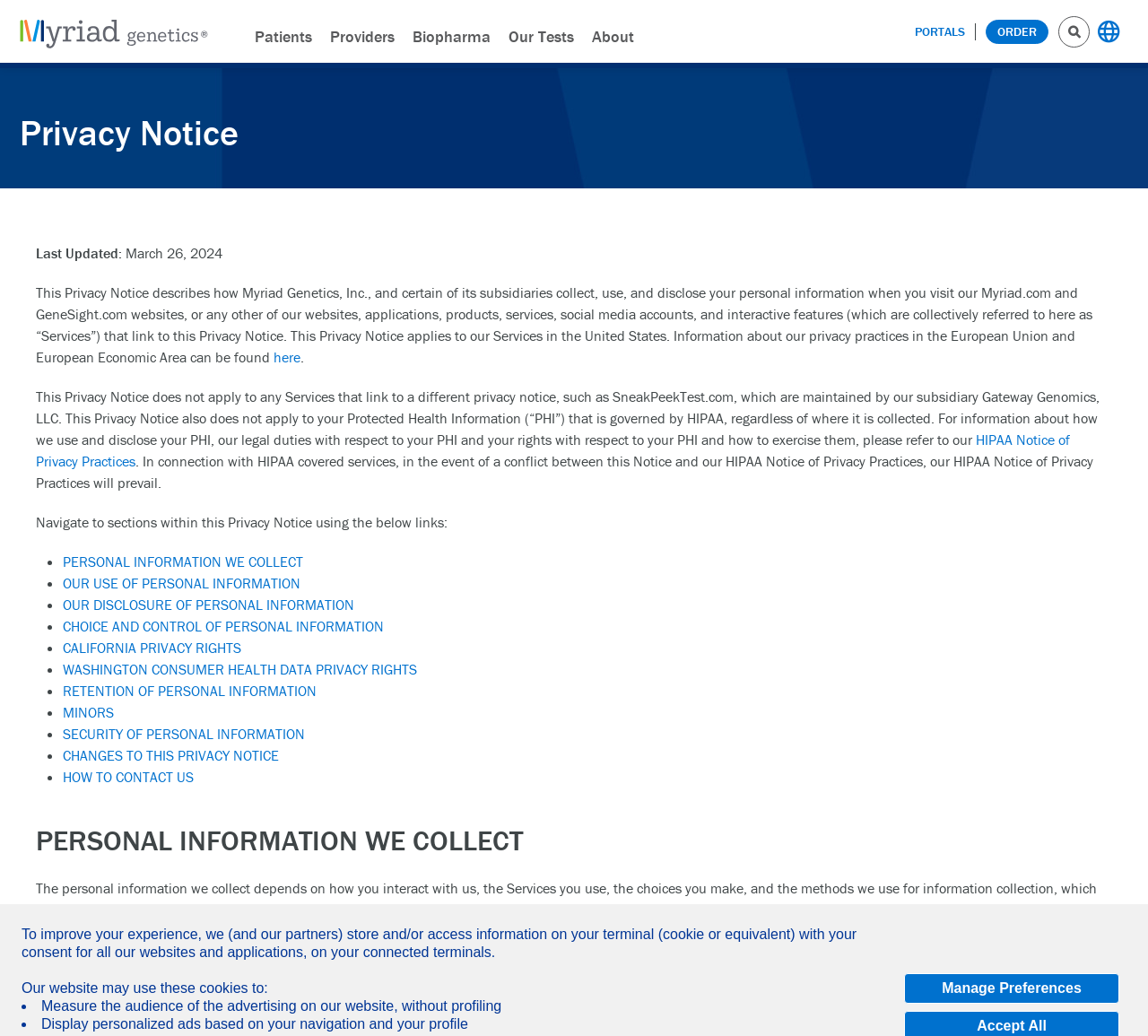Determine the bounding box coordinates of the clickable area required to perform the following instruction: "Go to Patients". The coordinates should be represented as four float numbers between 0 and 1: [left, top, right, bottom].

[0.214, 0.0, 0.28, 0.061]